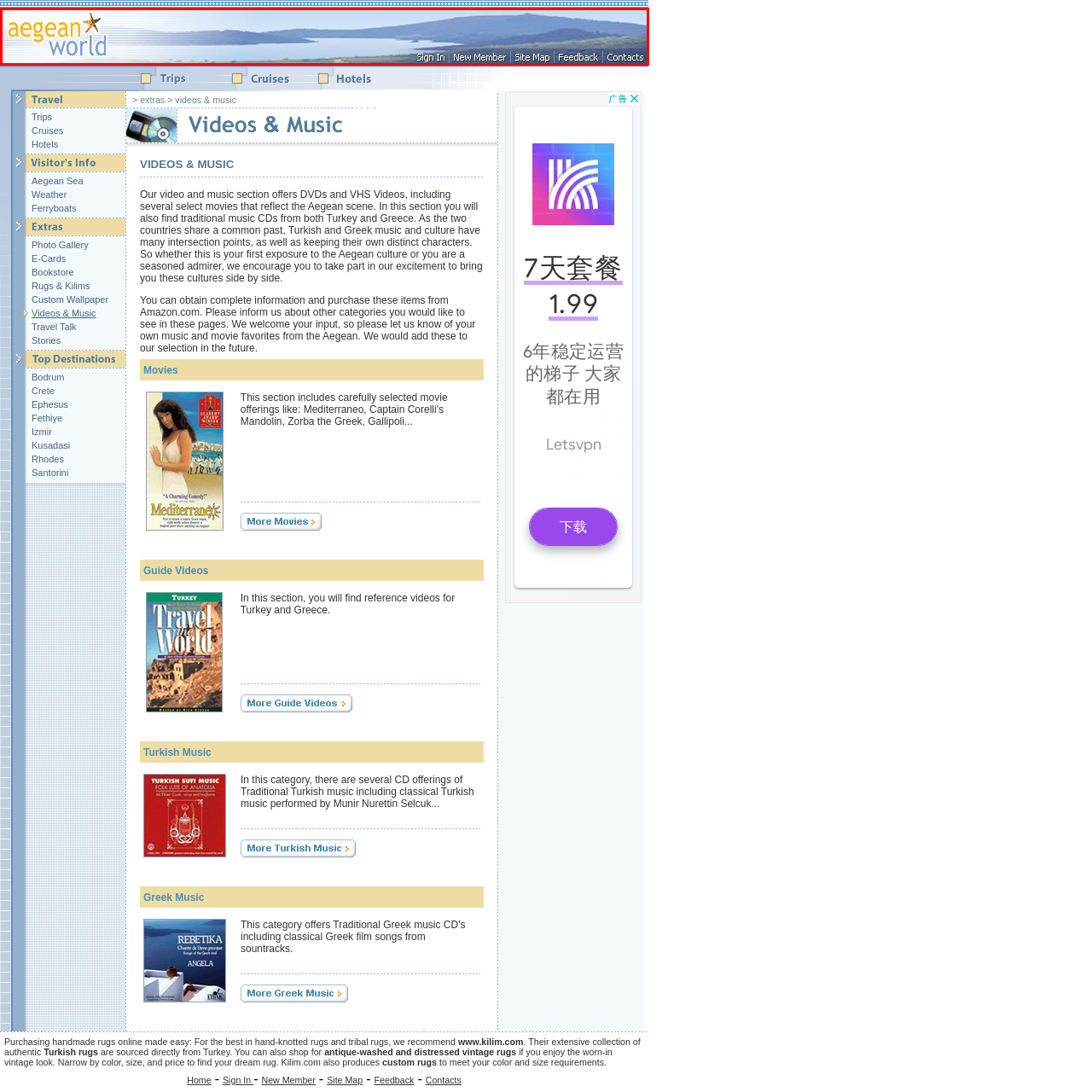Observe the image enclosed by the red rectangle, then respond to the question in one word or phrase:
What is the design of the website?

Sleek and inviting